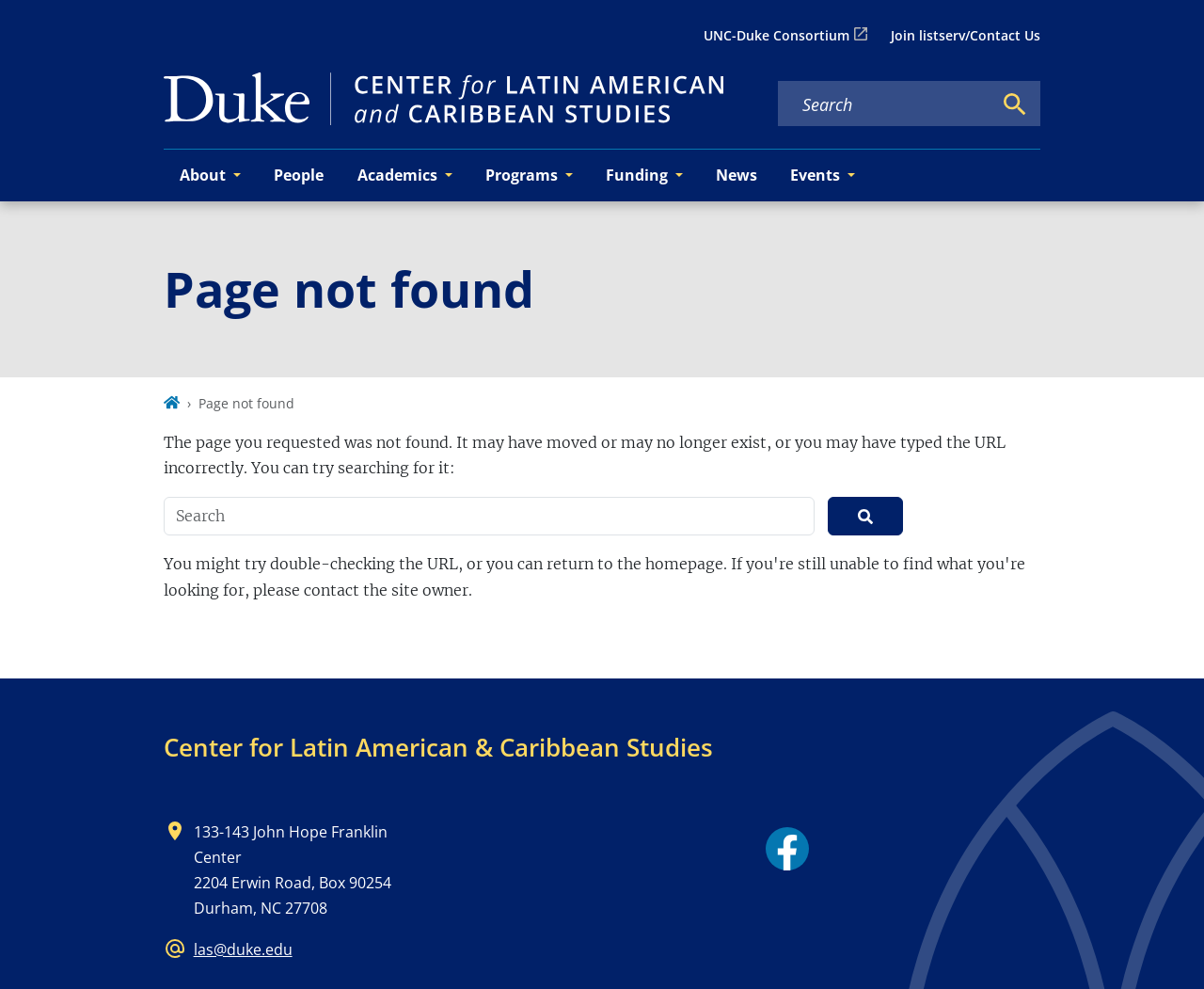What is the email address of the center?
Give a comprehensive and detailed explanation for the question.

I found the answer by looking at the link element with the text 'las@duke.edu' which is located in the footer area of the page.